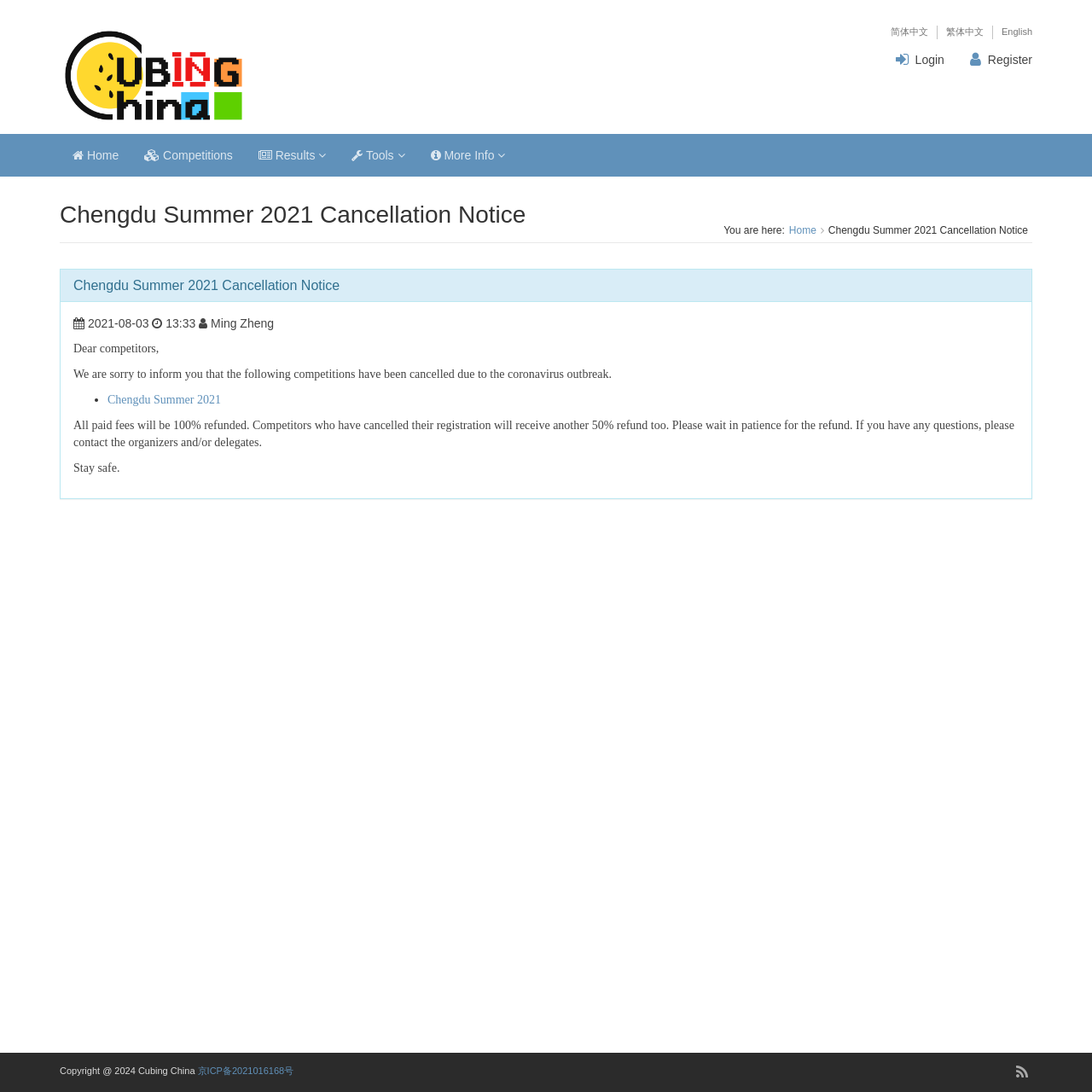Who is the author of the notice?
Could you give a comprehensive explanation in response to this question?

The notice is signed by Ming Zheng, who is likely the person responsible for posting the cancellation notice on the website.